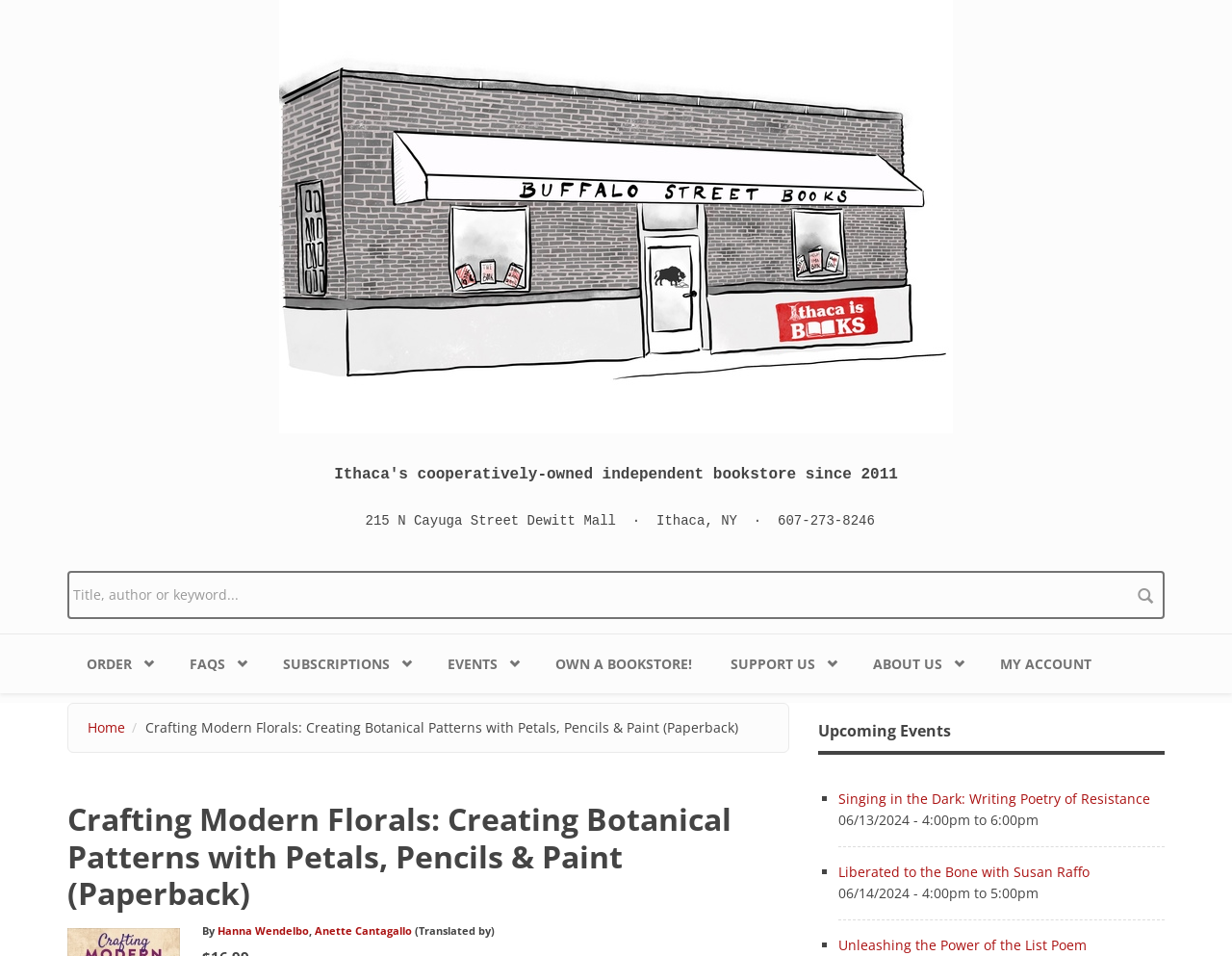Please specify the bounding box coordinates of the clickable region necessary for completing the following instruction: "Go to the homepage". The coordinates must consist of four float numbers between 0 and 1, i.e., [left, top, right, bottom].

[0.071, 0.751, 0.102, 0.77]